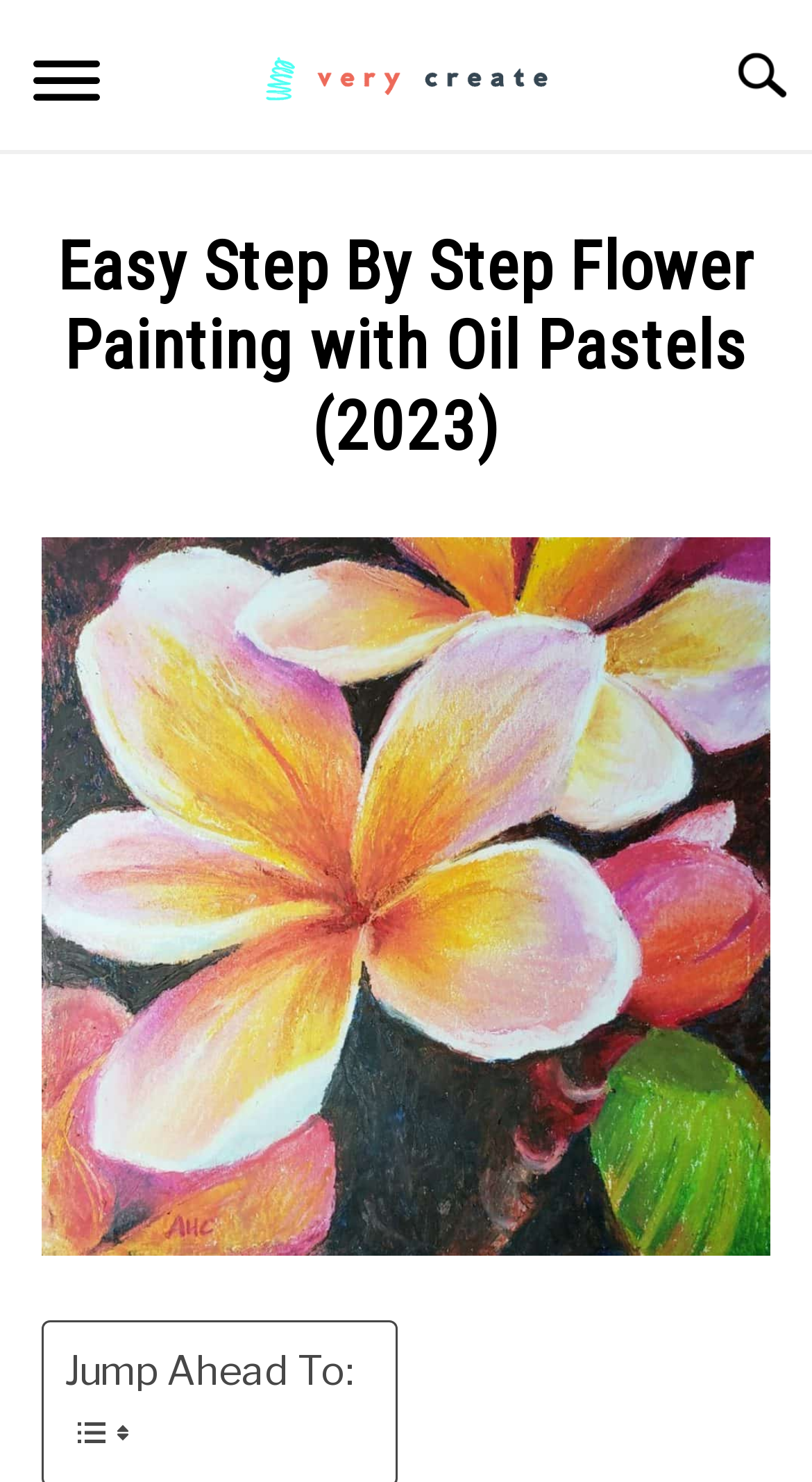Locate the UI element that matches the description Anita HC in the webpage screenshot. Return the bounding box coordinates in the format (top-left x, top-left y, bottom-right x, bottom-right y), with values ranging from 0 to 1.

[0.049, 0.389, 0.151, 0.443]